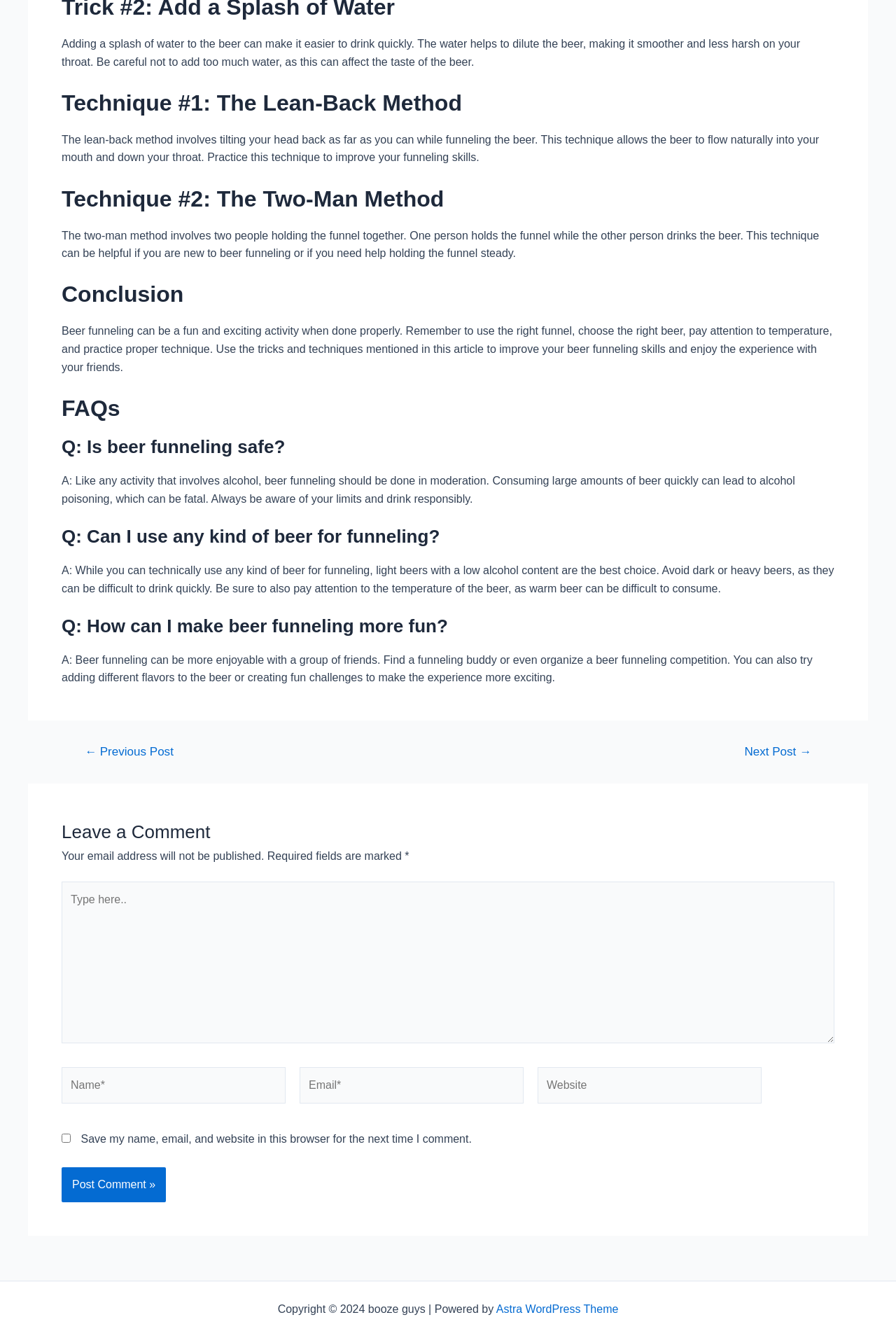Find the bounding box coordinates for the area you need to click to carry out the instruction: "Click the 'Post Comment »' button". The coordinates should be four float numbers between 0 and 1, indicated as [left, top, right, bottom].

[0.069, 0.874, 0.185, 0.9]